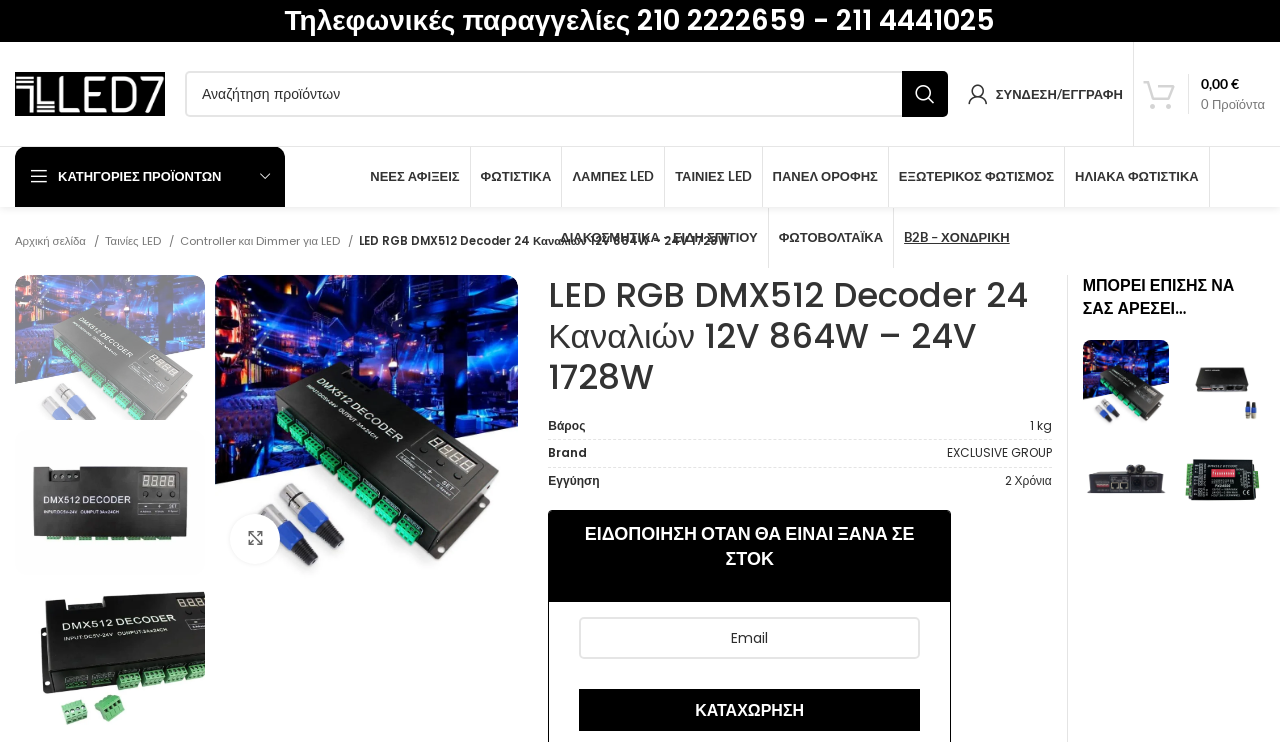Provide a thorough and detailed response to the question by examining the image: 
How many years of warranty does the LED RGB DMX512 Decoder have?

I found the warranty information of the LED RGB DMX512 Decoder in the table element, which has a row with a header 'Εγγύηση' and a cell with the value '2 Χρόνια'.